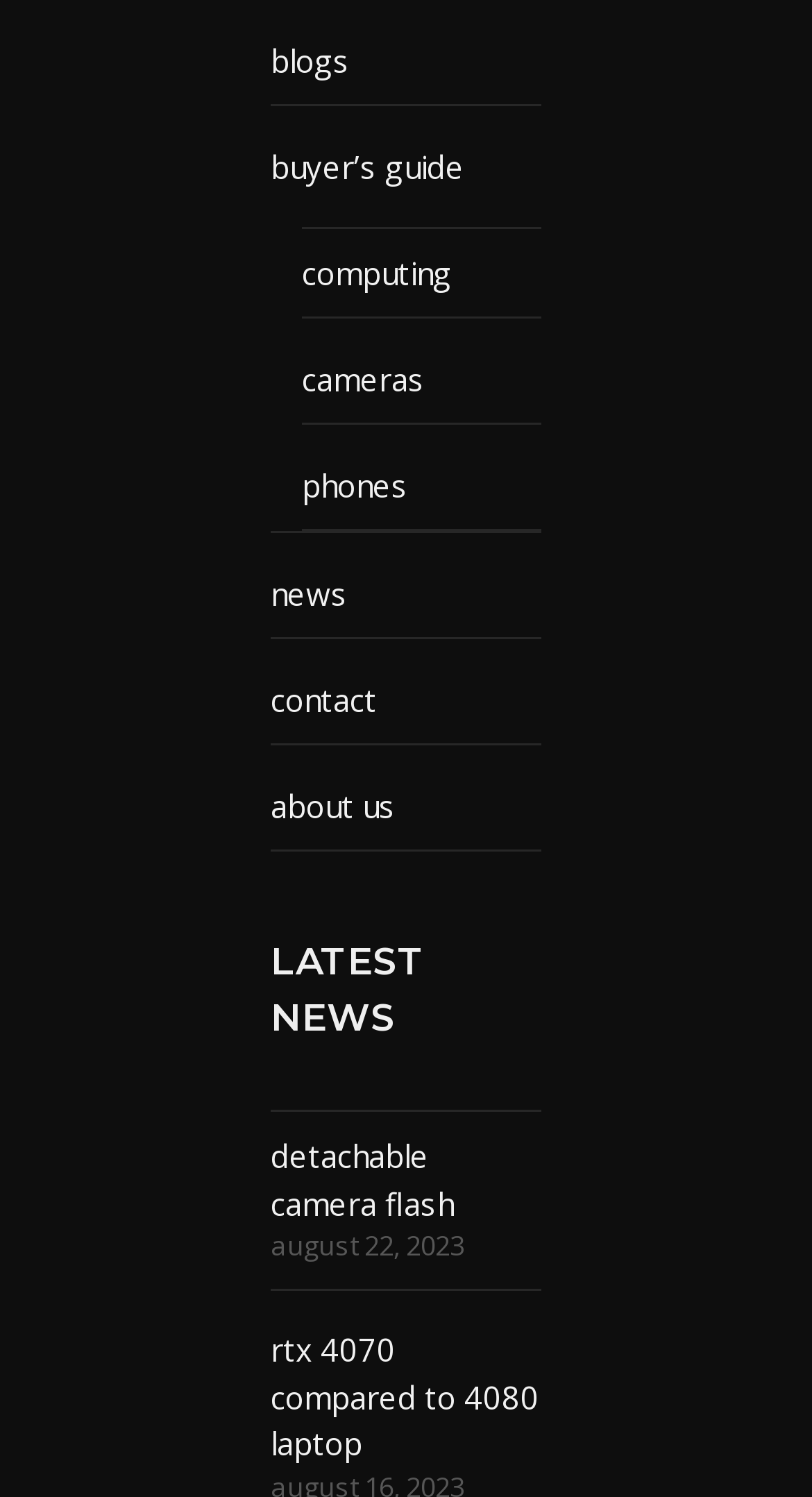Answer the question in one word or a short phrase:
What is the date of the latest news article?

August 22, 2023